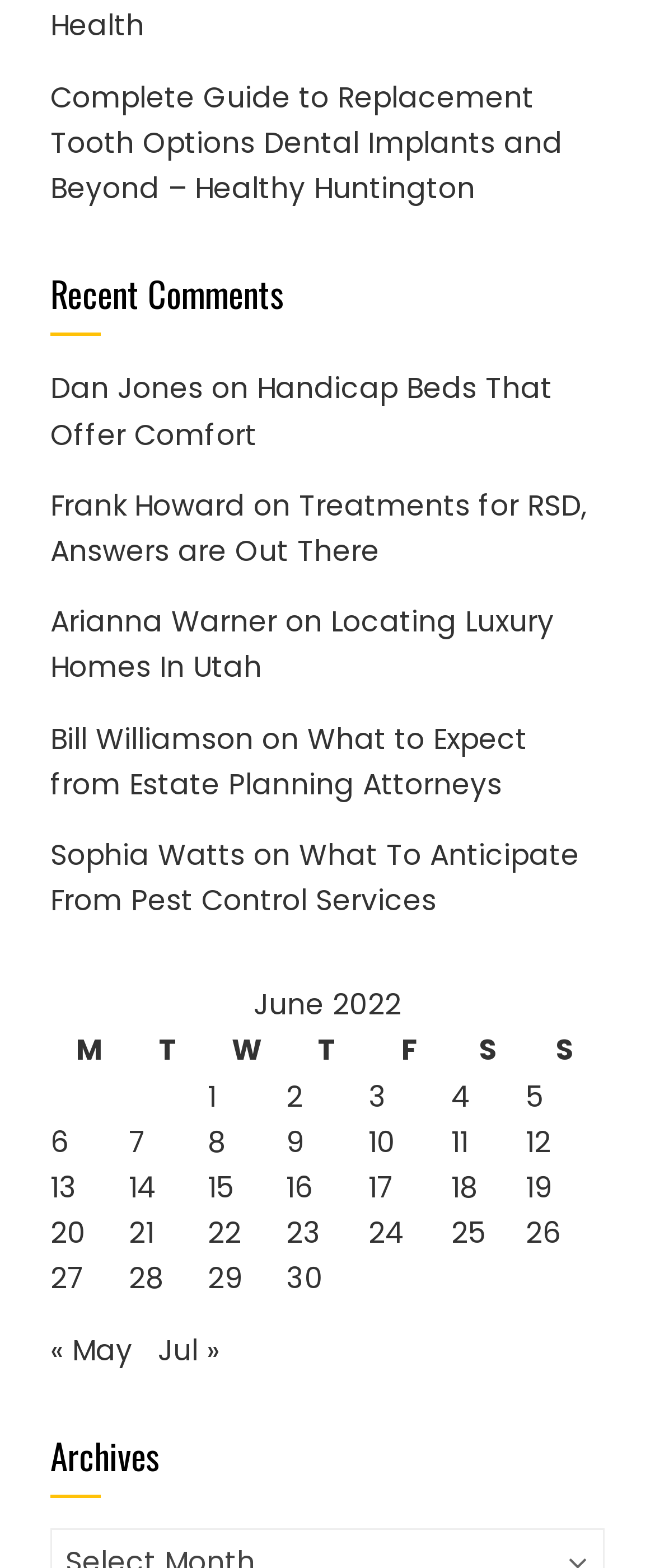Specify the bounding box coordinates of the area to click in order to execute this command: 'Read post from Dan Jones'. The coordinates should consist of four float numbers ranging from 0 to 1, and should be formatted as [left, top, right, bottom].

[0.077, 0.235, 0.31, 0.261]